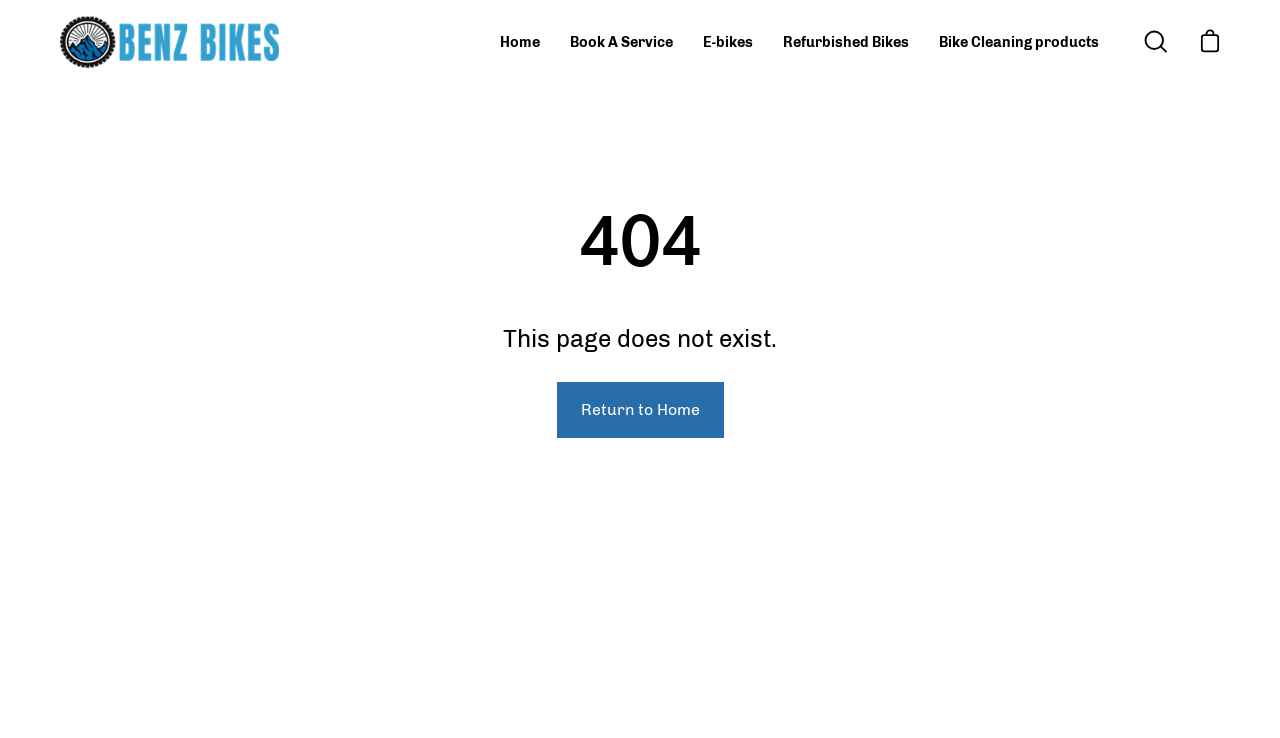What services does the bike shop offer?
Answer the question in a detailed and comprehensive manner.

The bike shop offers bike repair services, as indicated by the link 'Book A Service' in the navigation menu. This suggests that the shop provides repair services for bicycles.